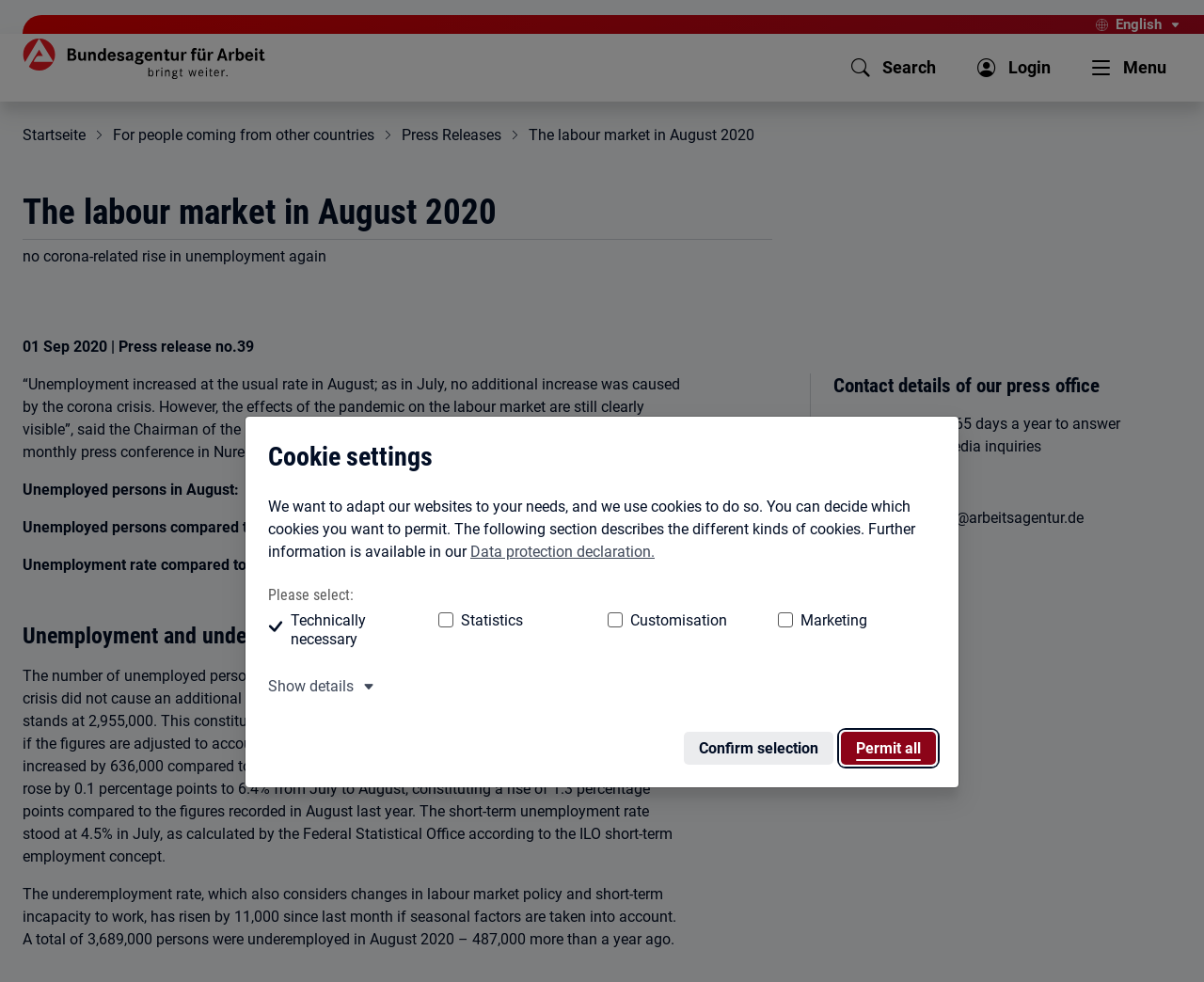Please identify the bounding box coordinates of the area that needs to be clicked to follow this instruction: "Contact the press office".

[0.683, 0.476, 0.981, 0.51]